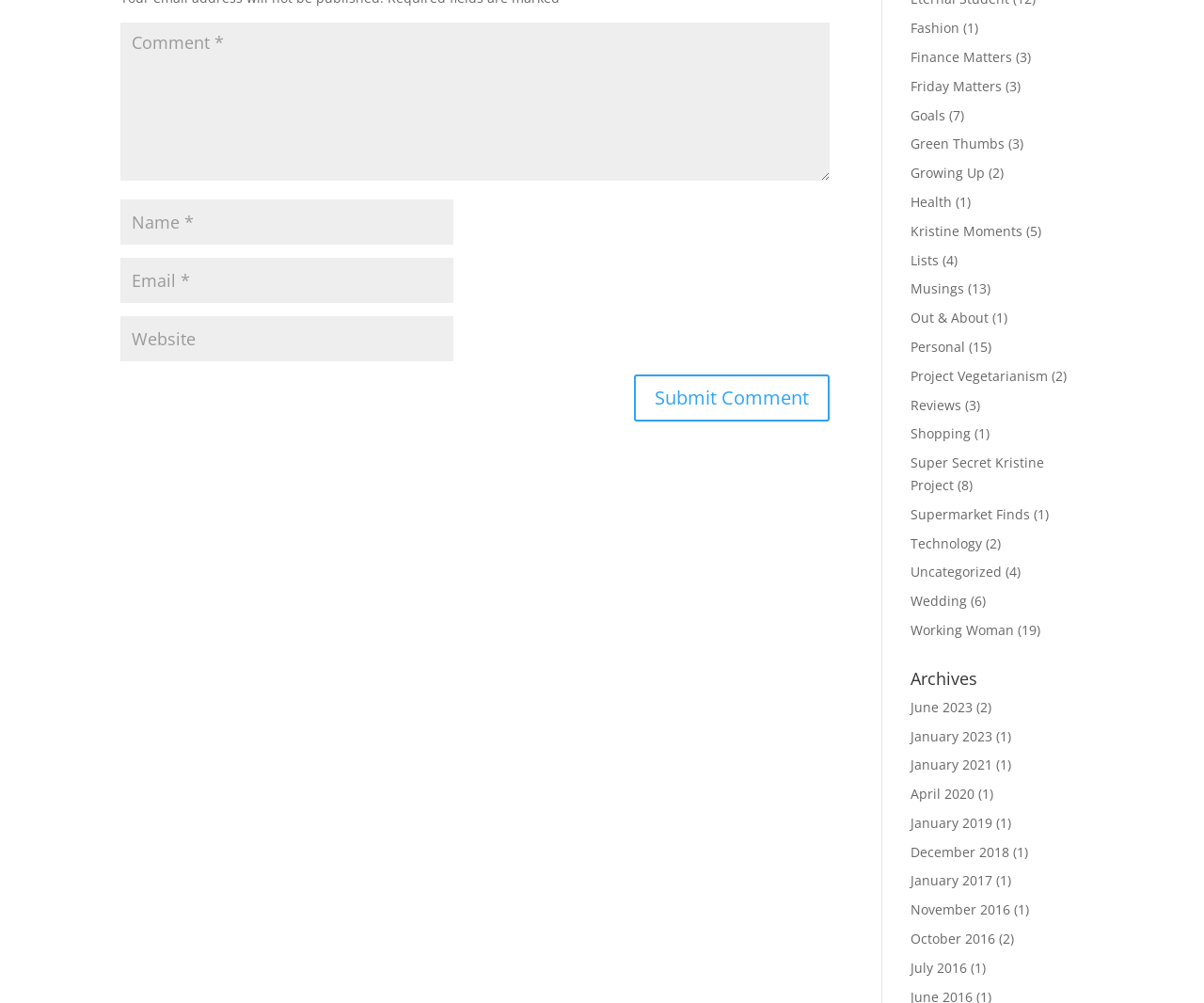How many posts are in the 'Working Woman' category?
Refer to the image and provide a one-word or short phrase answer.

19